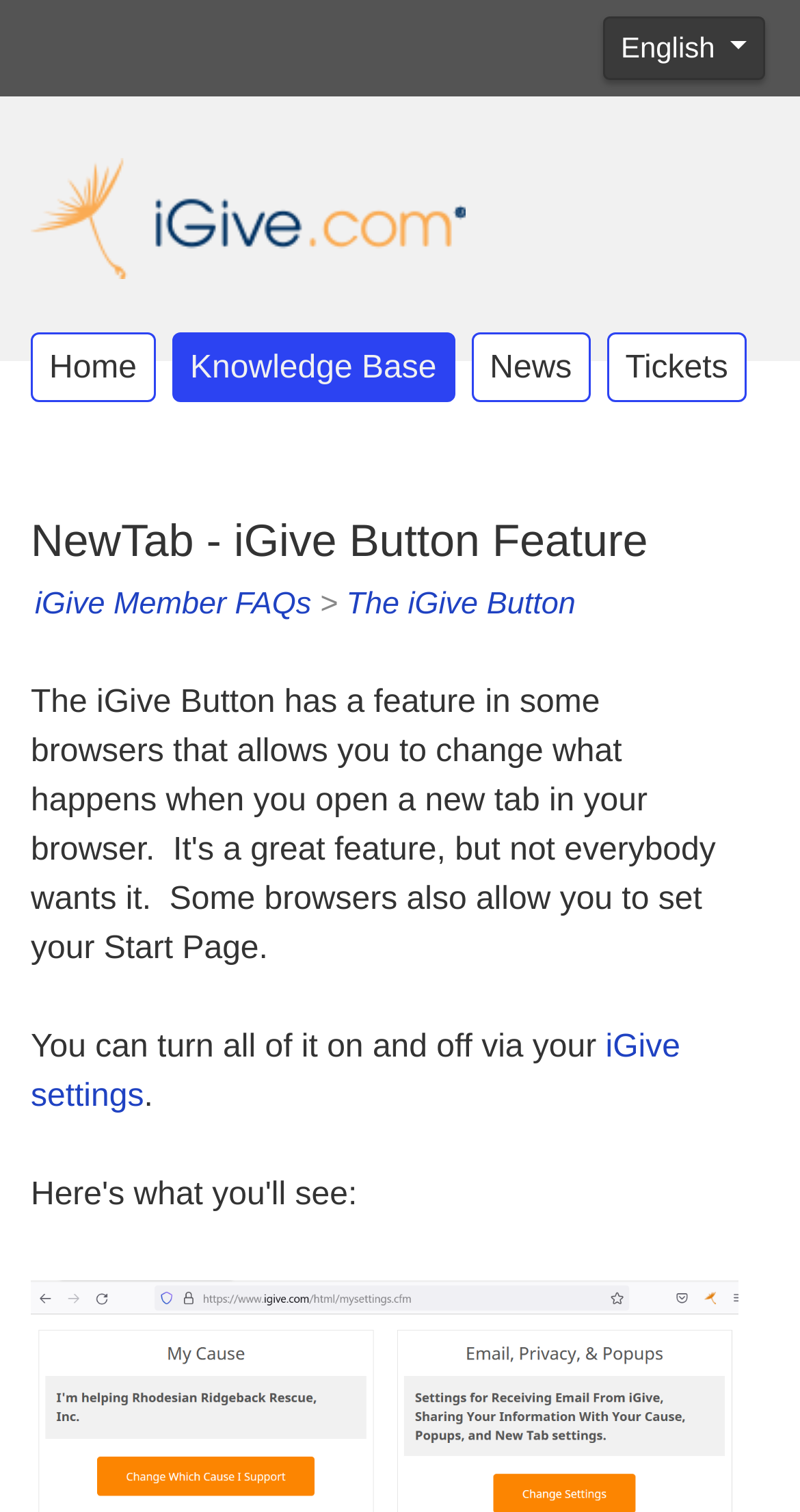Based on the description "iGive Member FAQs", find the bounding box of the specified UI element.

[0.044, 0.387, 0.389, 0.412]